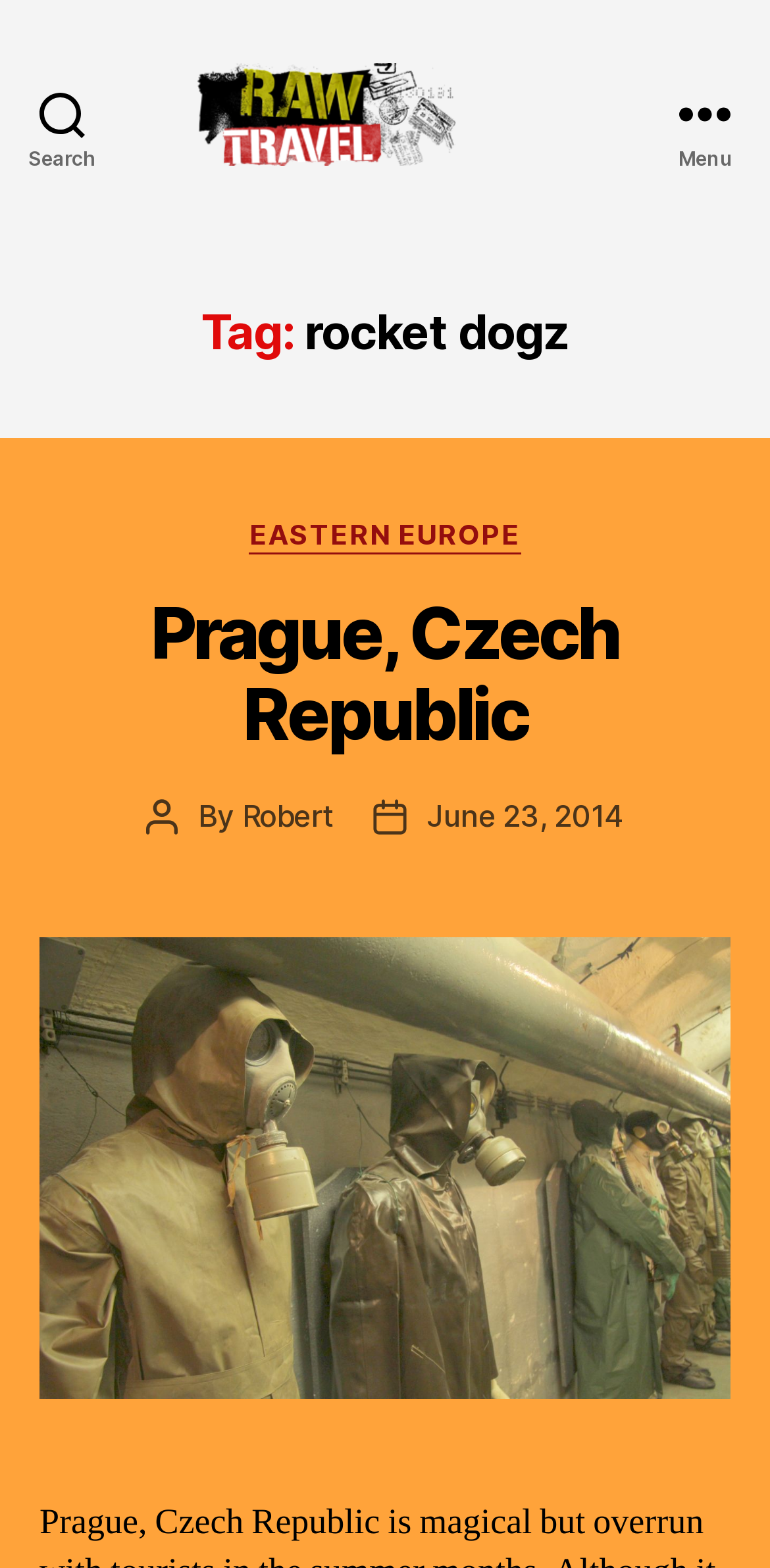Please provide a comprehensive response to the question below by analyzing the image: 
What is the title of the post?

I found the title of the post by looking at the heading that says 'Prague, Czech Republic', which is a link.